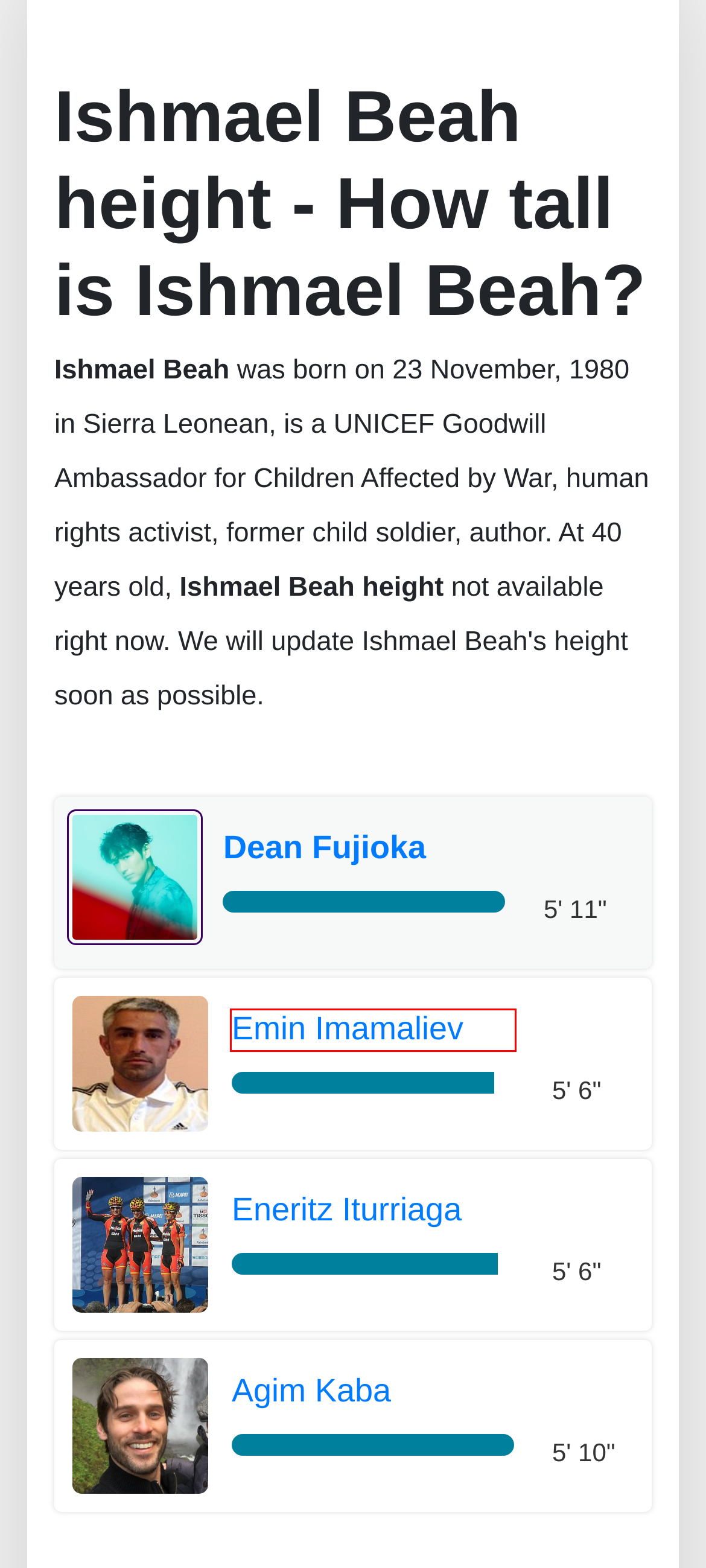Using the screenshot of a webpage with a red bounding box, pick the webpage description that most accurately represents the new webpage after the element inside the red box is clicked. Here are the candidates:
A. Ross Perot Jr. height - How tall is Ross Perot Jr.?
B. Georgia Blain height - How tall is Georgia Blain?
C. Emin Imamaliev height - How tall is Emin Imamaliev?
D. Dean Fujioka height - How tall is Dean Fujioka?
E. Michael J. Todd height - How tall is Michael J. Todd?
F. Judy Horacek height - How tall is Judy Horacek?
G. Agim Kaba height - How tall is Agim Kaba?
H. Eneritz Iturriaga height - How tall is Eneritz Iturriaga?

C